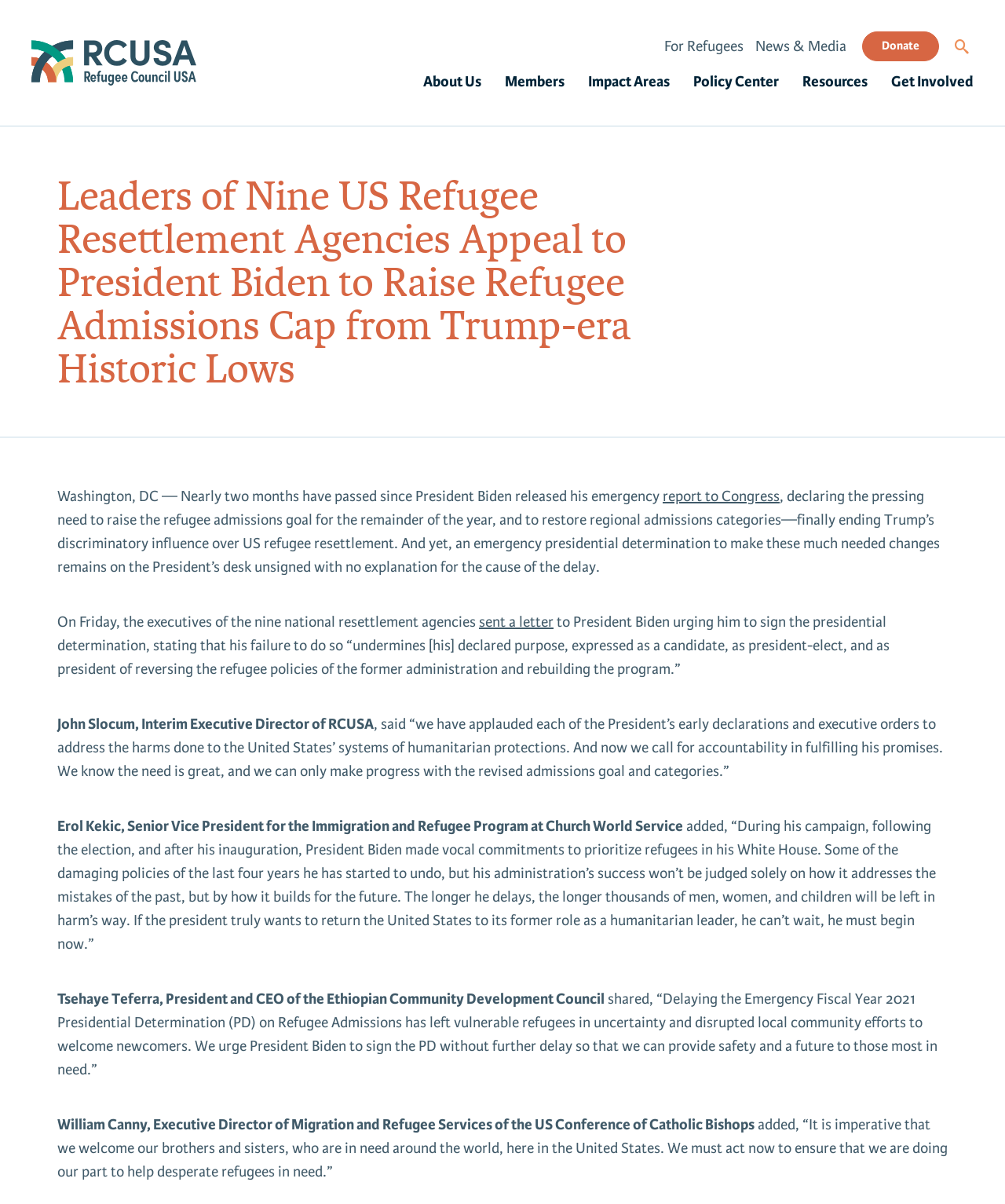Extract the main heading from the webpage content.

Leaders of Nine US Refugee Resettlement Agencies Appeal to President Biden to Raise Refugee Admissions Cap from Trump-era Historic Lows